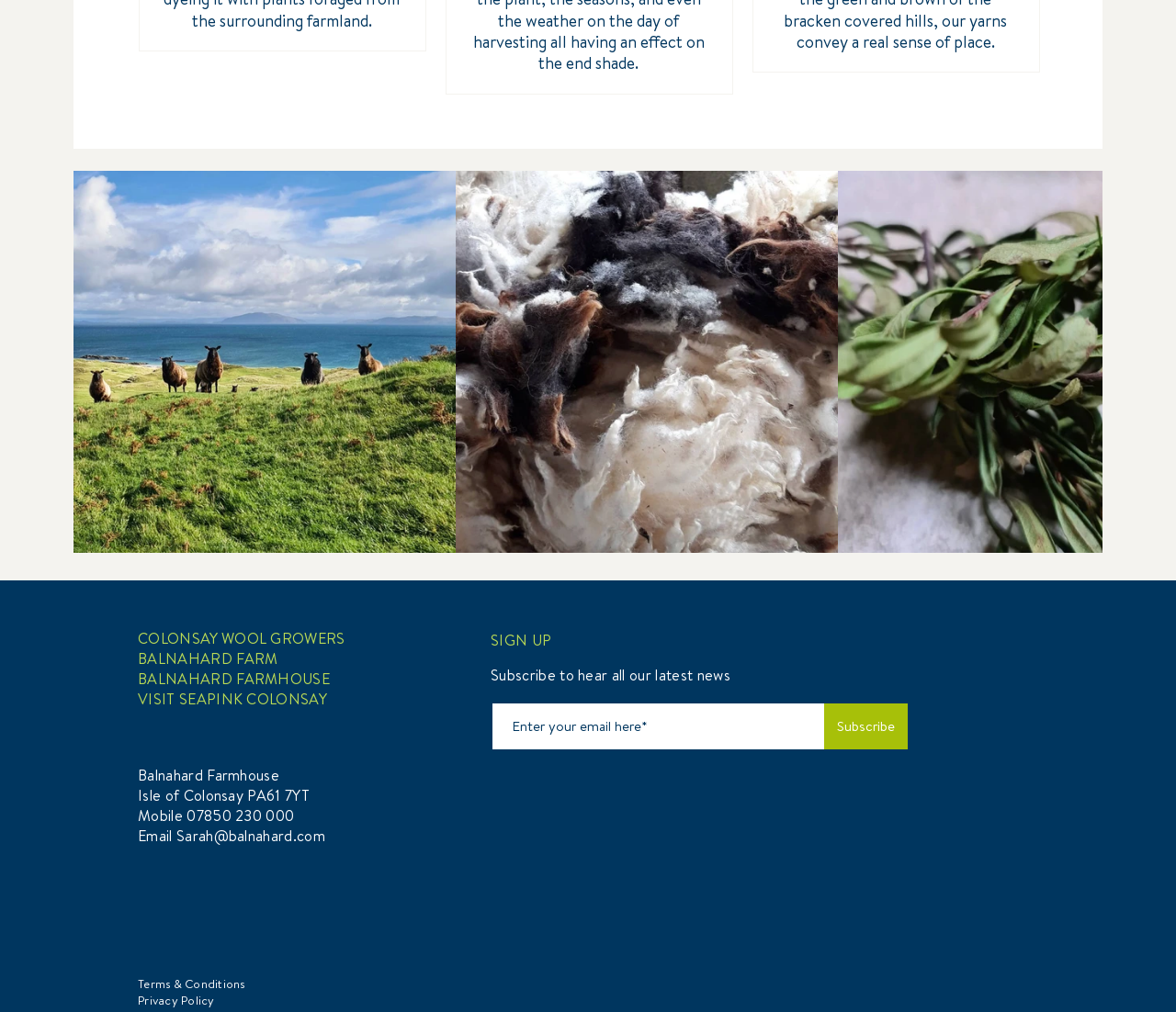Determine the bounding box coordinates for the element that should be clicked to follow this instruction: "Learn how it works". The coordinates should be given as four float numbers between 0 and 1, in the format [left, top, right, bottom].

None